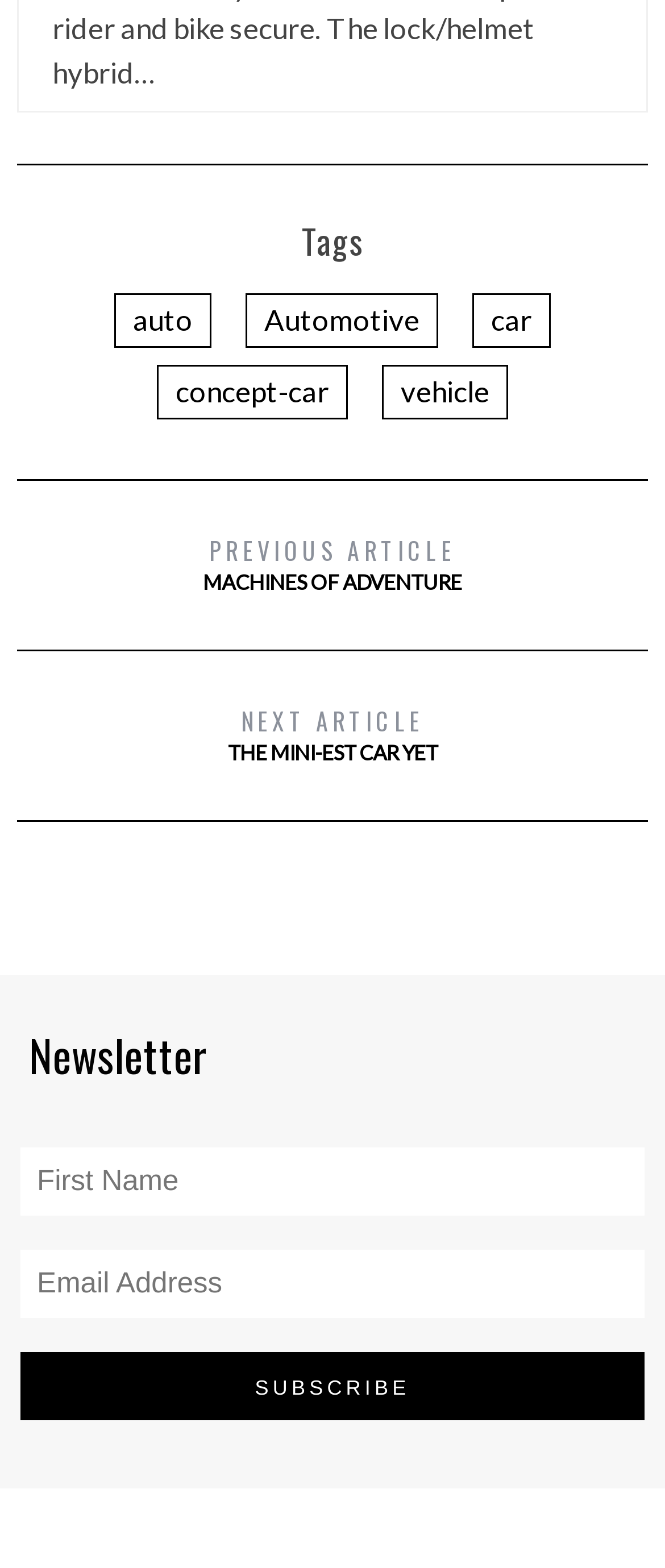Bounding box coordinates should be provided in the format (top-left x, top-left y, bottom-right x, bottom-right y) with all values between 0 and 1. Identify the bounding box for this UI element: Previous articleMachines of Adventure

[0.025, 0.339, 0.975, 0.382]